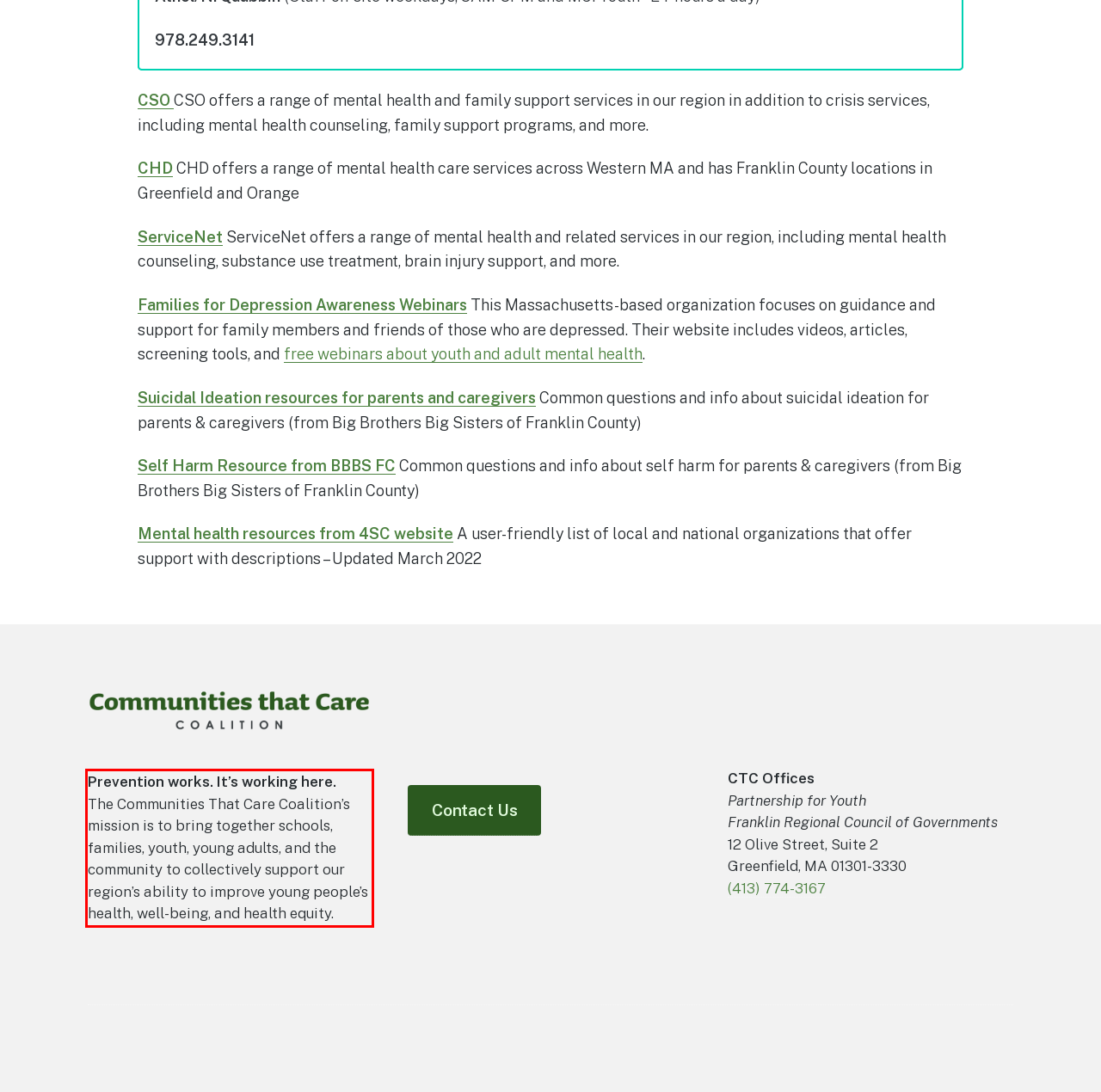You have a screenshot of a webpage, and there is a red bounding box around a UI element. Utilize OCR to extract the text within this red bounding box.

Prevention works. It’s working here. The Communities That Care Coalition’s mission is to bring together schools, families, youth, young adults, and the community to collectively support our region’s ability to improve young people’s health, well-being, and health equity.